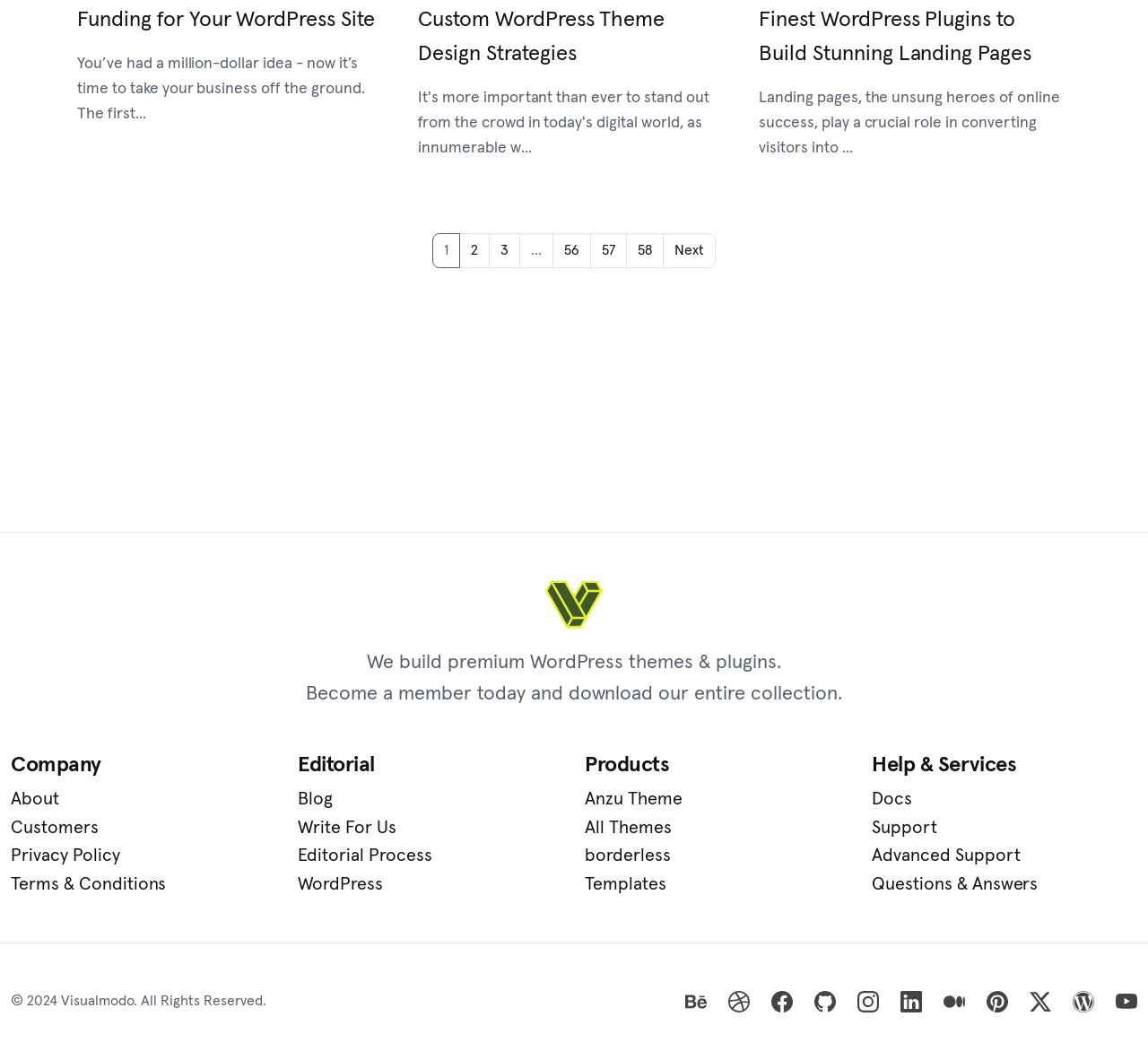Provide the bounding box coordinates of the HTML element described by the text: "Customer Reviews". The coordinates should be in the format [left, top, right, bottom] with values between 0 and 1.

None